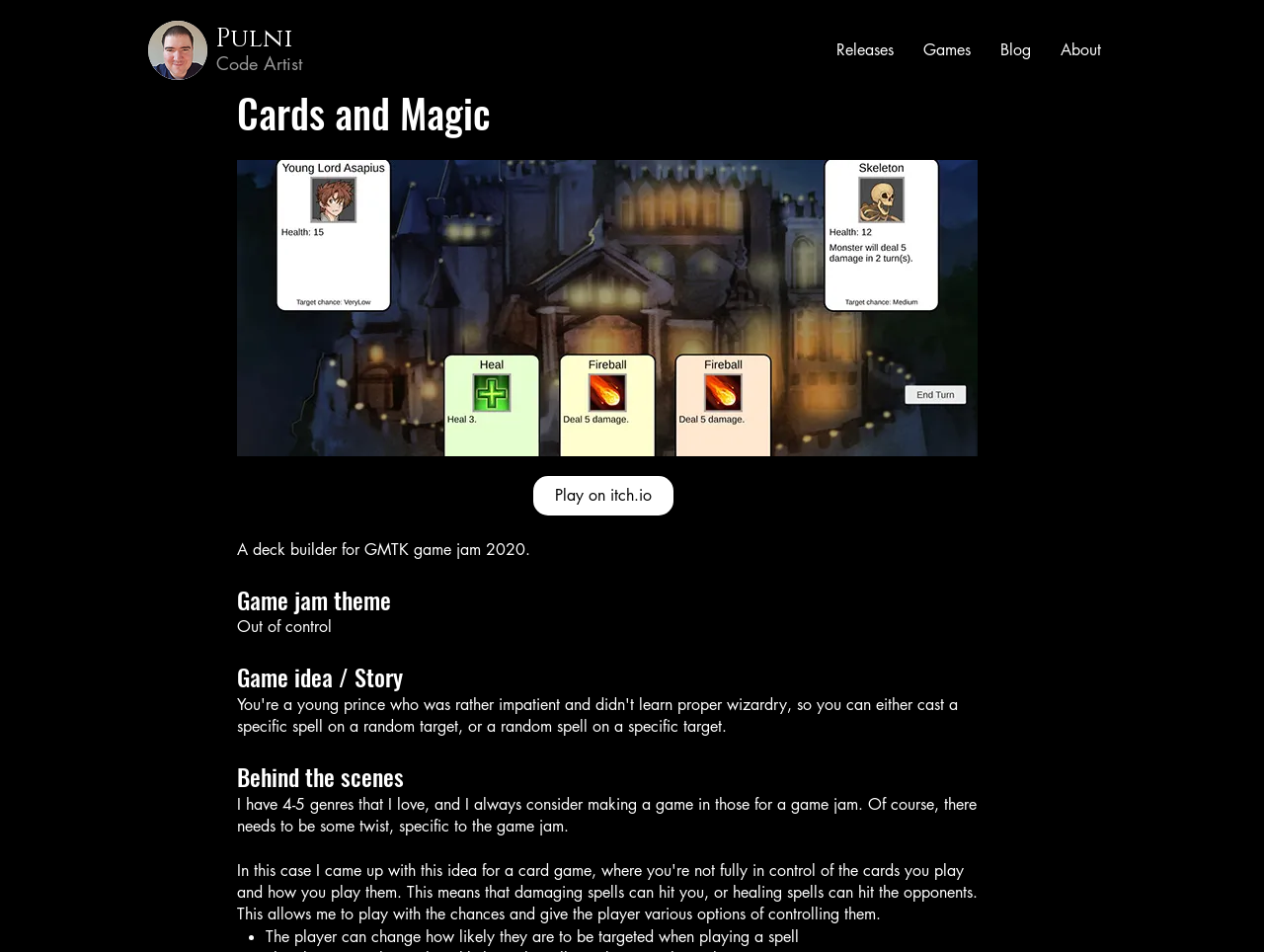Create a detailed summary of the webpage's content and design.

The webpage is about a game called "Cards and Magic" created by a code artist. At the top left corner, there is a small profile picture linked to the profile page. Next to it, there is a link to the website's homepage labeled "Pulni". 

On the top navigation bar, there are four links: "Releases", "Games", "Blog", and "About", which are evenly spaced and take up most of the width of the page.

Below the navigation bar, there is a heading that reads "Cards and Magic" in a larger font size. Underneath the heading, there is a small cover image of the game. 

On the left side of the page, there is a section that describes the game. It starts with a link to play the game on itch.io, followed by a brief description of the game as a deck builder created for the GMTK game jam 2020. 

Below the game description, there are three headings: "Game jam theme", "Game idea / Story", and "Behind the scenes", which are followed by short paragraphs of text that provide more information about the game. 

The "Behind the scenes" section is the longest and includes a list with a single bullet point that describes a game mechanic where the player can change how likely they are to be targeted when playing a spell.